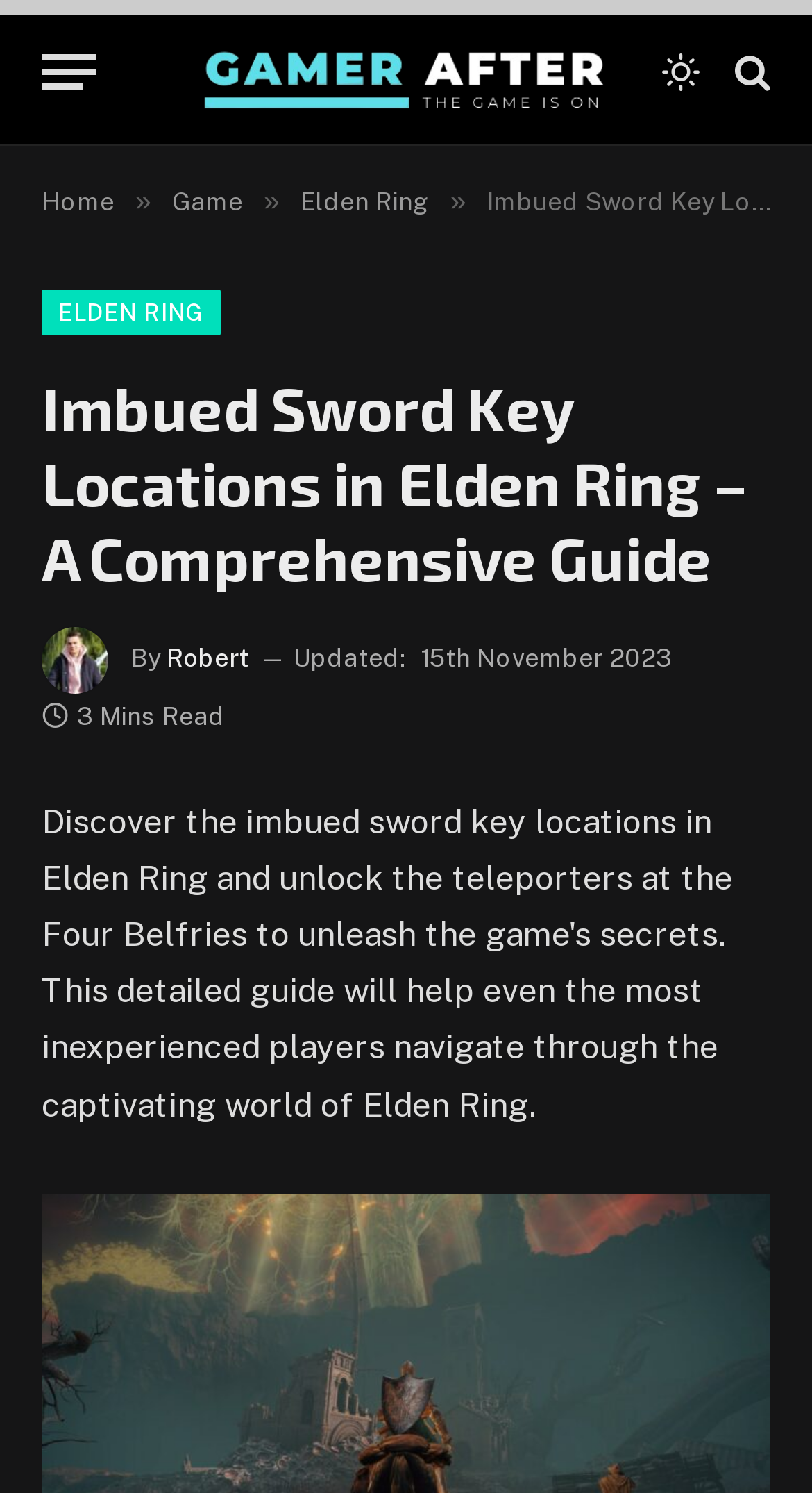Please identify the bounding box coordinates of the clickable region that I should interact with to perform the following instruction: "Go to the Elden Ring page". The coordinates should be expressed as four float numbers between 0 and 1, i.e., [left, top, right, bottom].

[0.37, 0.126, 0.529, 0.145]